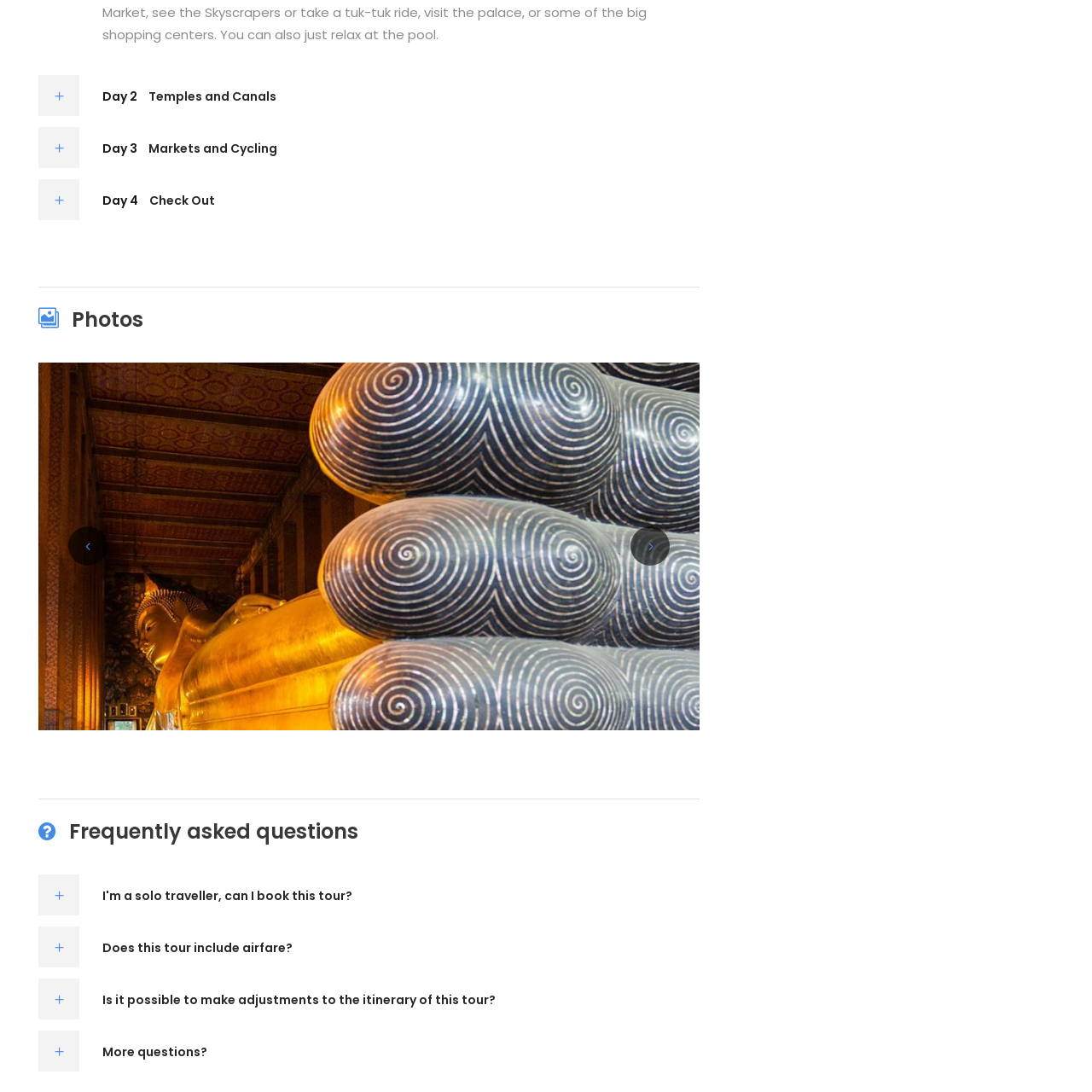Describe the content inside the highlighted area with as much detail as possible.

The image features a picturesque depiction of temples and canals, capturing the essence of a cultural journey. It likely represents a segment of a travel itinerary, possibly illustrating experiences or sights one might encounter during a visit to a region rich in history and natural beauty. The inclusion of this image under the heading "Day 2: Temples and Canals" suggests that it is part of a multi-day tour, highlighting significant landmarks and scenic waterways. This visual element serves to entice and inform potential travelers about the unique experiences awaiting them on the tour.